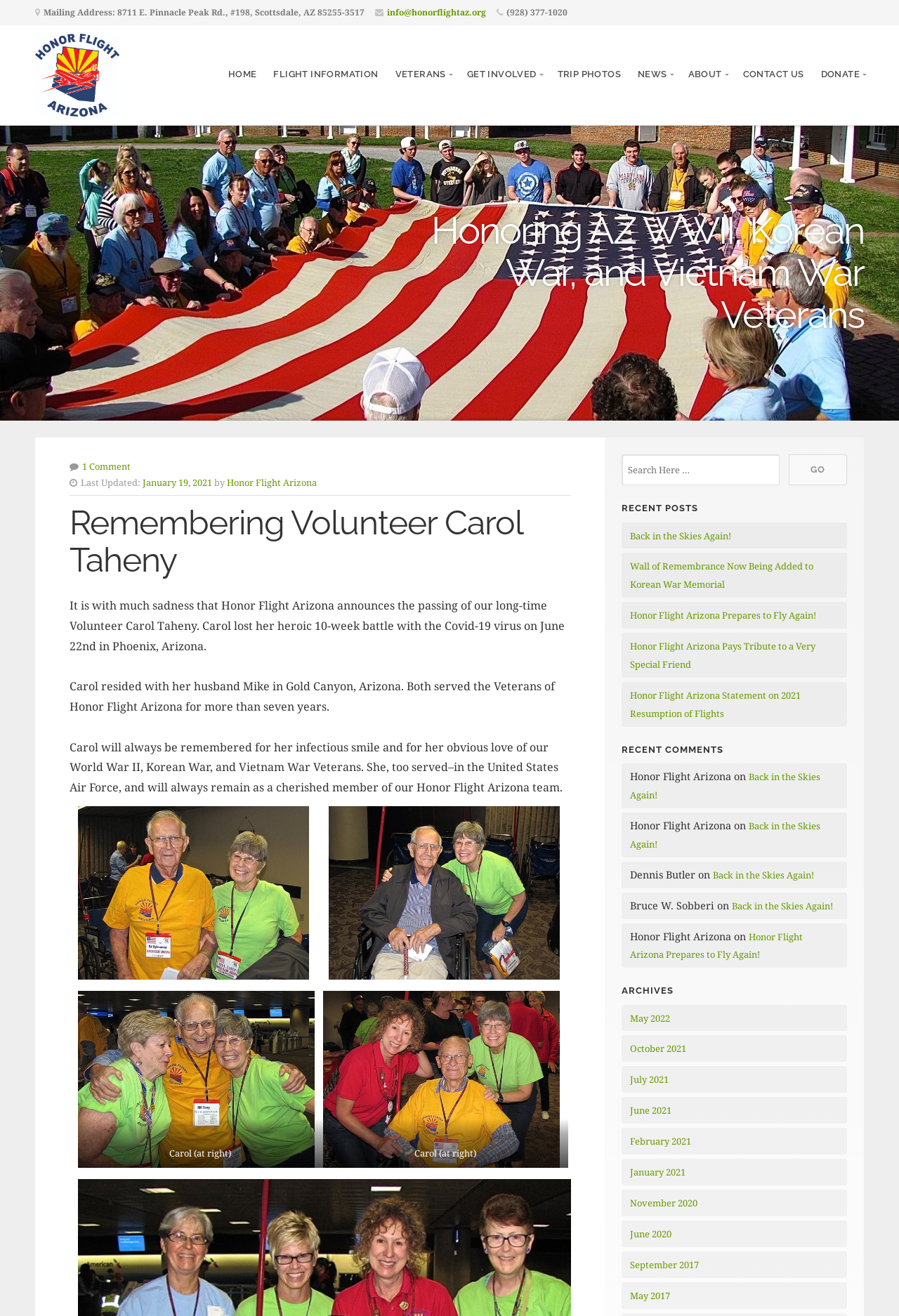Explain in detail what you observe on this webpage.

This webpage is dedicated to remembering Volunteer Carol Taheny, who passed away after a 10-week battle with Covid-19. The page is divided into several sections. At the top, there is a navigation menu with links to different parts of the Honor Flight Arizona website, including HOME, FLIGHT INFORMATION, VETERANS, and more.

Below the navigation menu, there is a heading that reads "Honoring AZ WWII, Korean War, and Vietnam War Veterans." Underneath this heading, there is a section dedicated to Carol Taheny, with a heading that reads "Remembering Volunteer Carol Taheny." This section includes three paragraphs of text describing Carol's life and her contributions to Honor Flight Arizona.

To the right of the text, there are three figures, which appear to be images of Carol. The first image has a caption that reads "Carol (at right)". Below the figures, there is a search bar with a textbox and a "Go" button.

Further down the page, there are three sections: RECENT POSTS, RECENT COMMENTS, and ARCHIVES. The RECENT POSTS section includes five links to recent articles, while the RECENT COMMENTS section includes several links to comments on articles, along with the names of the commenters. The ARCHIVES section includes links to articles from different months and years, dating back to 2017.

Throughout the page, there are several links to other parts of the Honor Flight Arizona website, as well as a mailing address, phone number, and email address for the organization.